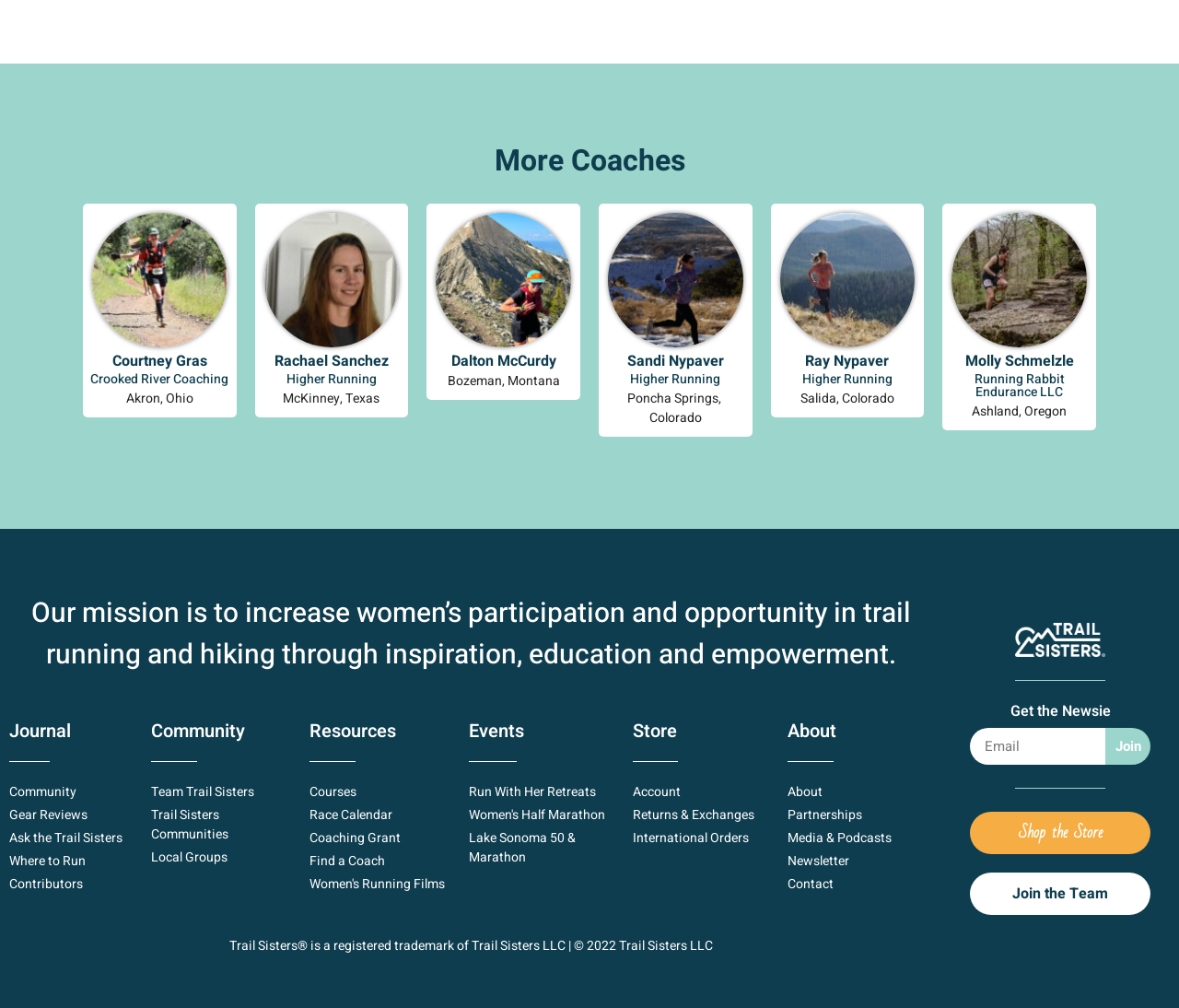Can you specify the bounding box coordinates for the region that should be clicked to fulfill this instruction: "Click on the 'Find a Coach' link".

[0.262, 0.845, 0.382, 0.864]